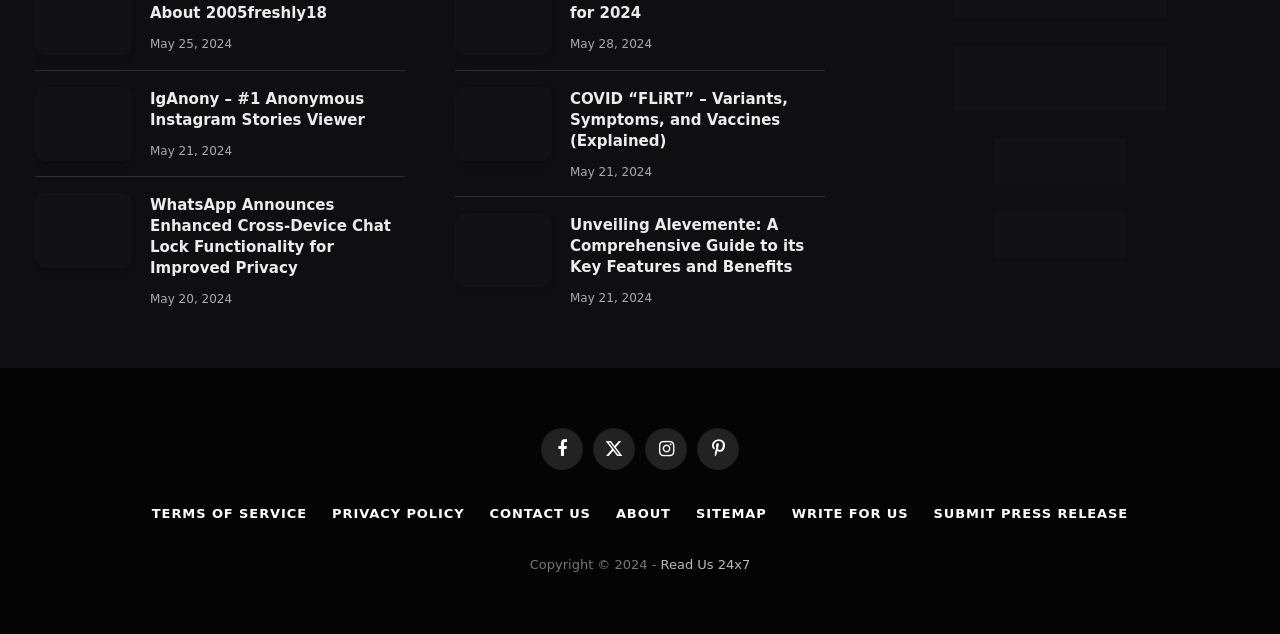What is the name of the Instagram Stories Viewer?
Look at the image and provide a short answer using one word or a phrase.

IgAnony